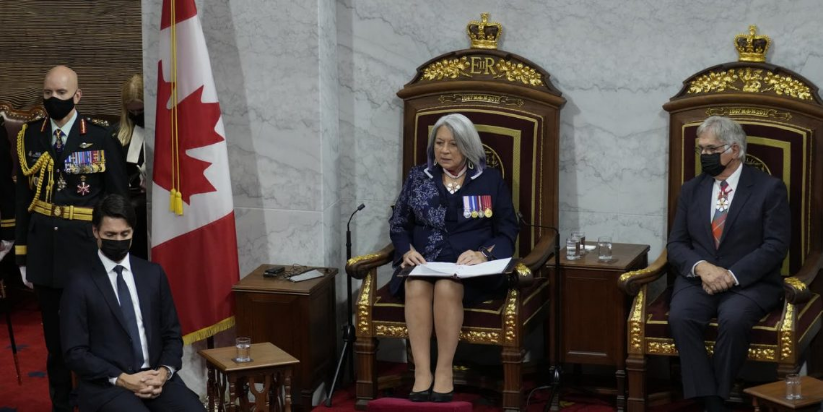What is the occasion?
Using the visual information from the image, give a one-word or short-phrase answer.

Throne speech